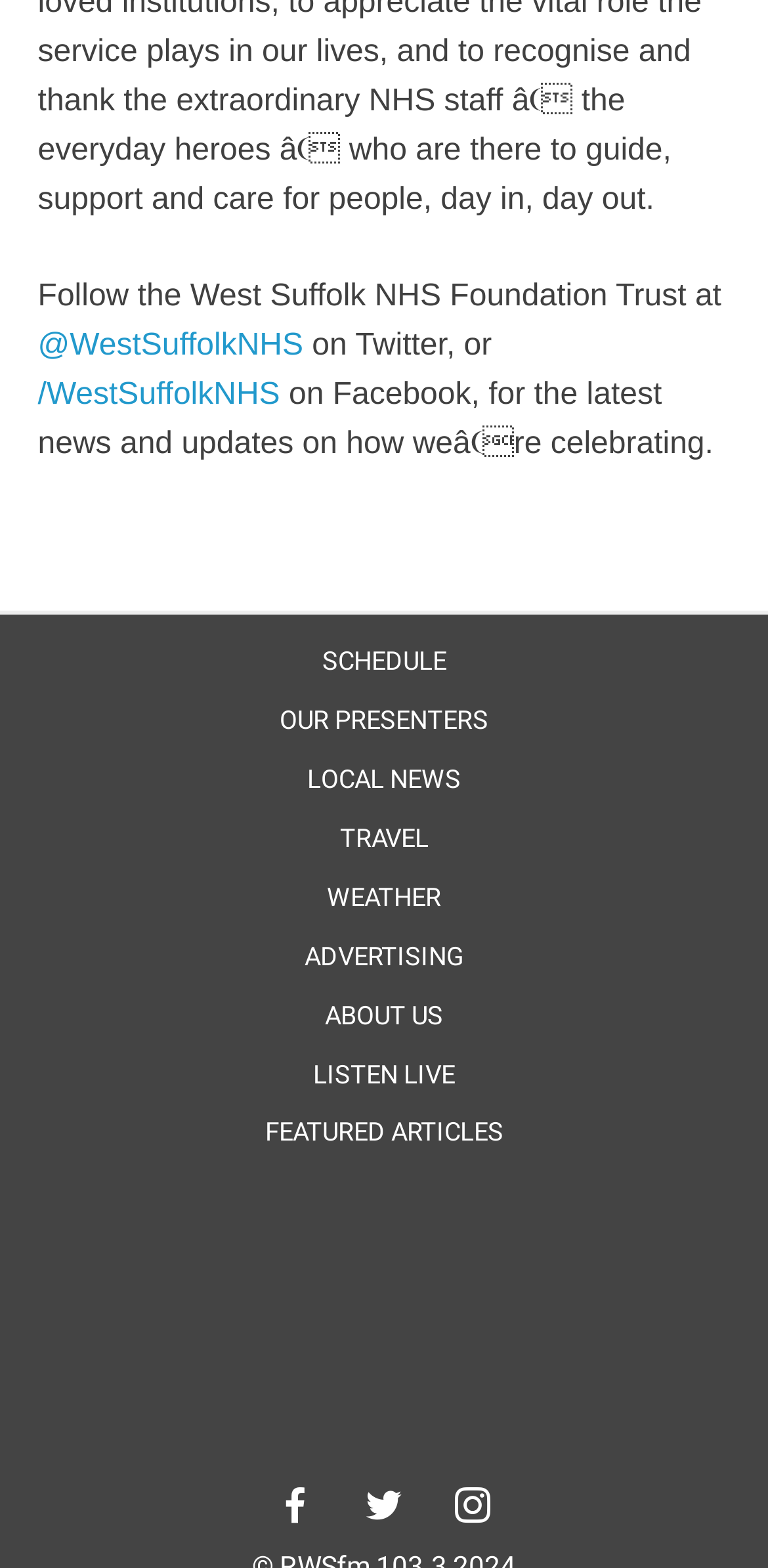What type of content is available on this webpage?
Examine the image and provide an in-depth answer to the question.

The webpage appears to be a news or media website, as it mentions 'latest news and updates' and has links to 'LOCAL NEWS', 'FEATURED ARTICLES', and 'LISTEN LIVE', indicating that it provides news, updates, and articles.